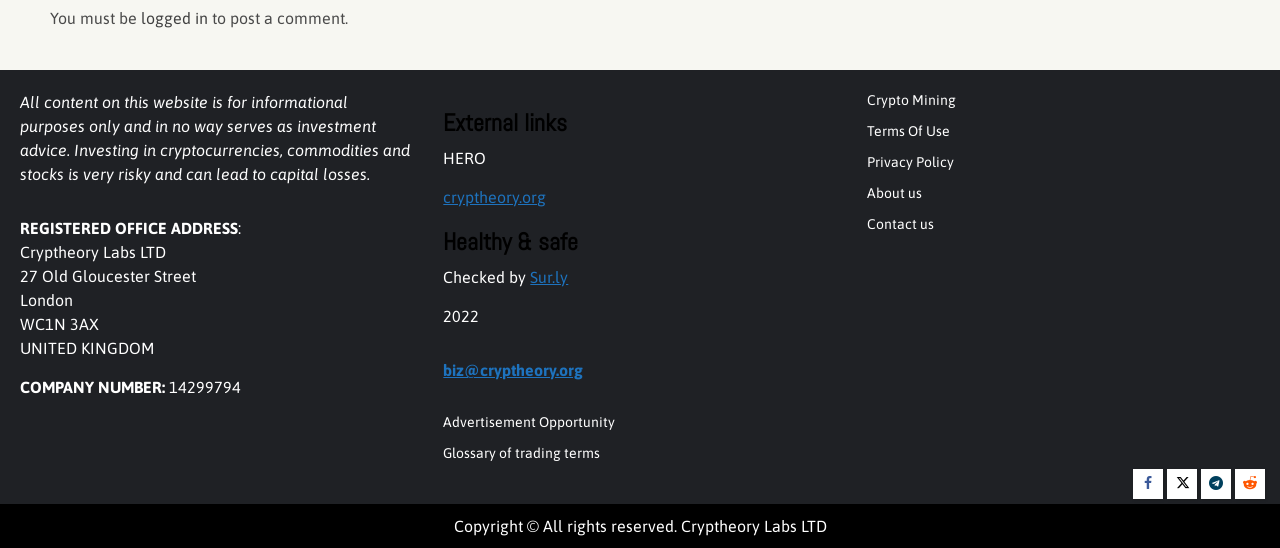Identify the bounding box of the UI element that matches this description: "Glossary of trading terms".

[0.346, 0.813, 0.469, 0.842]